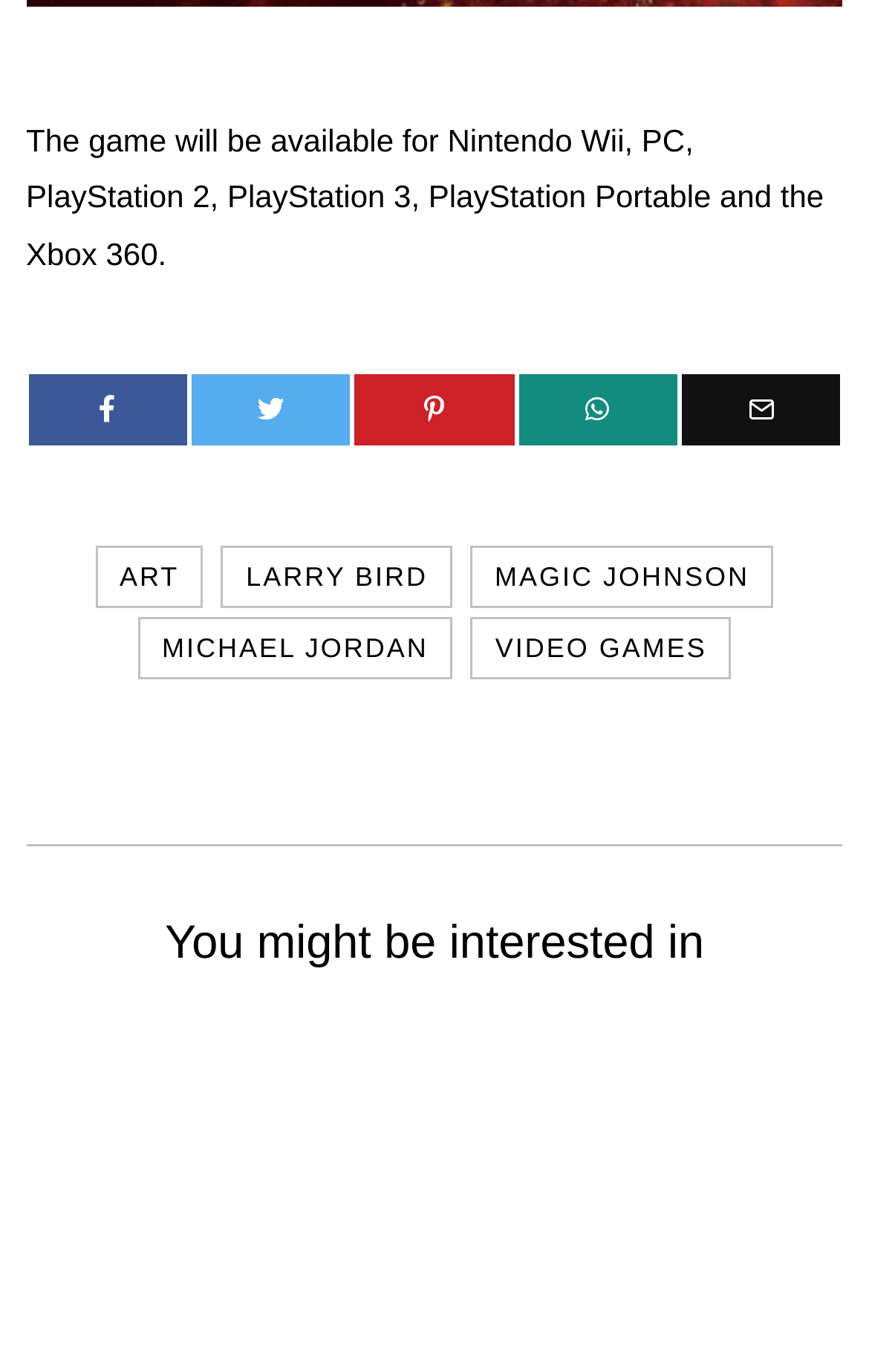Please provide a one-word or phrase answer to the question: 
How many social media links are present?

5